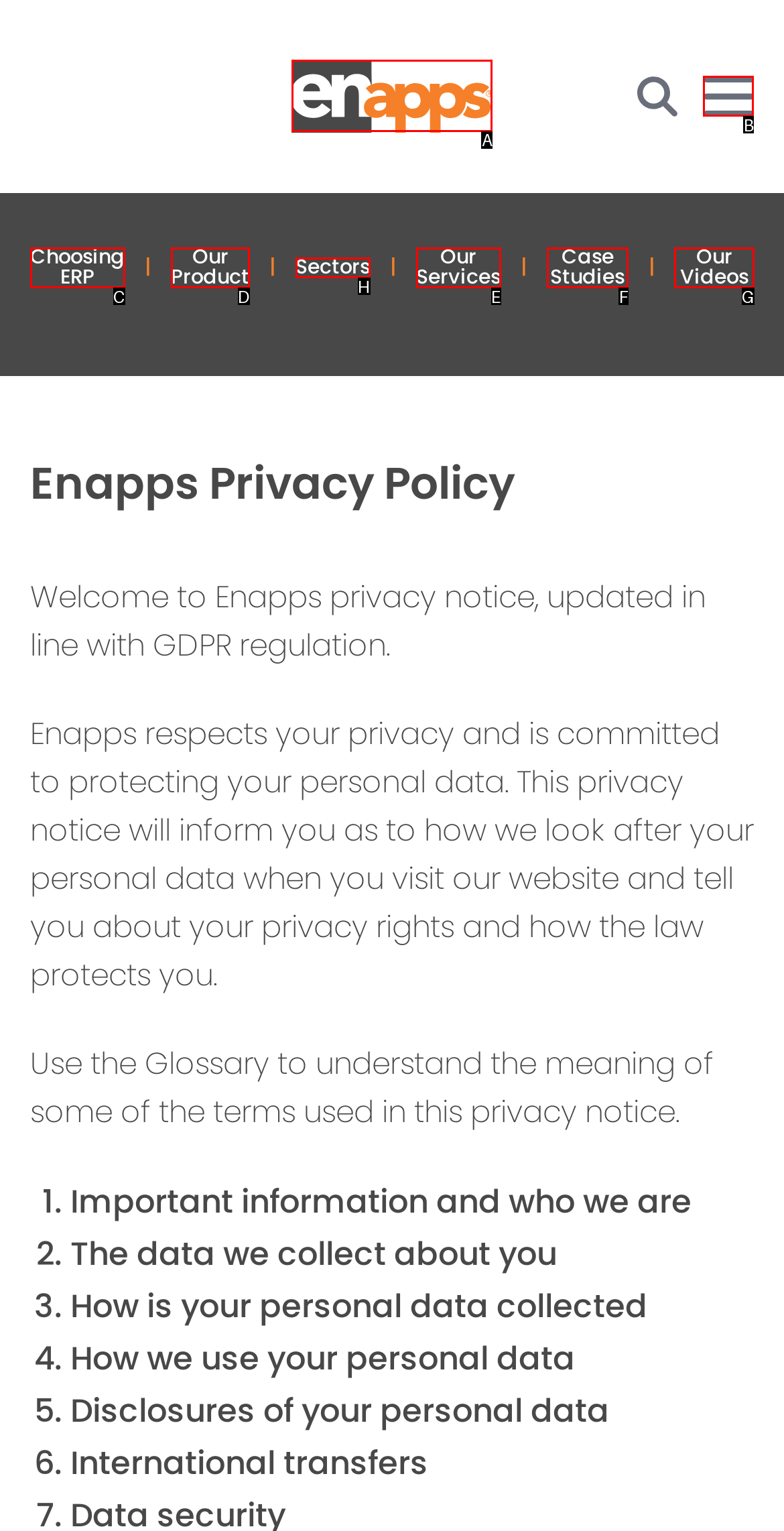Determine which element should be clicked for this task: Click Enapps Enterprise Applications
Answer with the letter of the selected option.

A